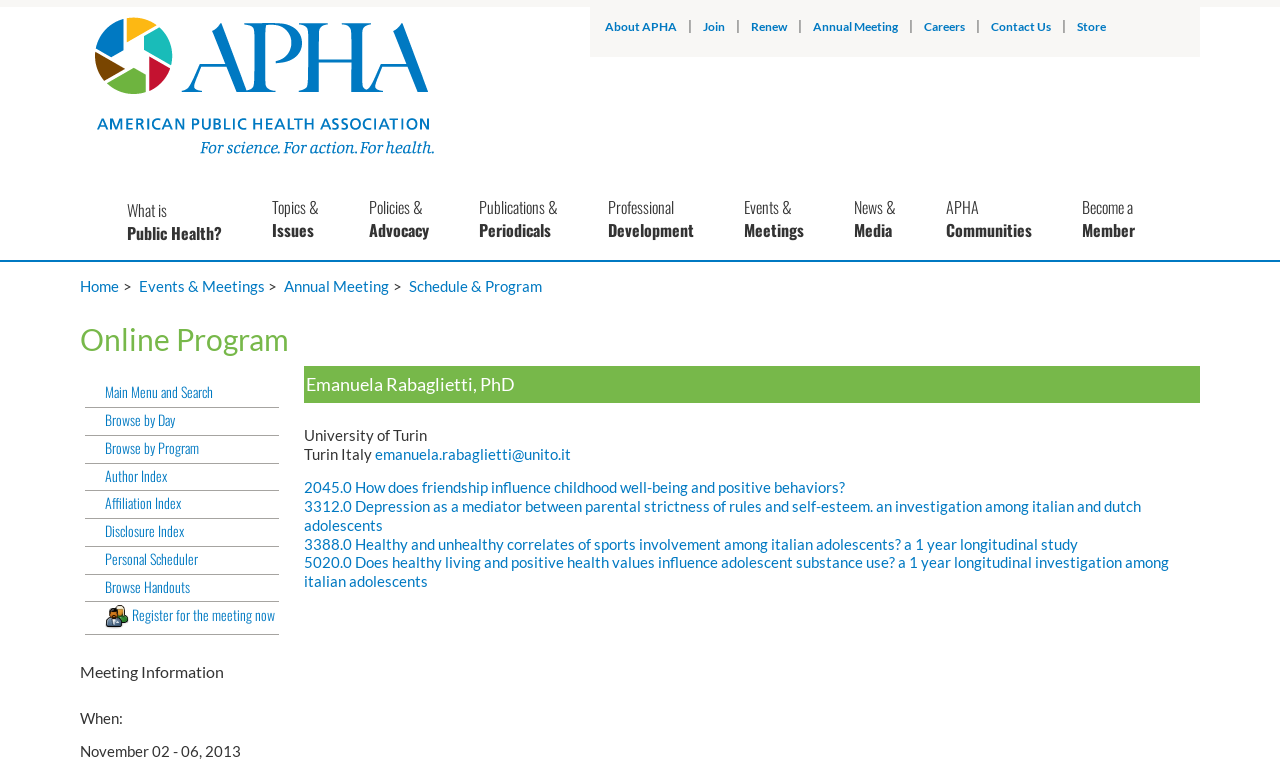Provide a comprehensive caption for the webpage.

This webpage is about Emanuela Rabaglietti, PhD, and appears to be a profile page or a page related to her work. At the top, there are several links to different sections of the website, including "About APHA", "Join", "Renew", "Annual Meeting", "Careers", "Contact Us", and "Store". Below these links, there is a prominent link to "APHA Home" with an accompanying image.

On the left side of the page, there are several links to different topics, including "What is Public Health?", "Topics & Issues", "Policies & Advocacy", "Publications & Periodicals", "Professional Development", "Events & Meetings", "News & Media", and "APHA Communities". There is also a link to "Become a Member".

The main content of the page is divided into two sections. The top section has a heading "Online Program" and appears to be related to an annual meeting. There are links to "Schedule & Program" and several other related topics.

The bottom section has a heading with the name "Emanuela Rabaglietti, PhD" and contains information about her, including her affiliation with the University of Turin in Italy and her email address. There are also several links to what appear to be research papers or publications, with titles such as "How does friendship influence childhood well-being and positive behaviors?" and "Does healthy living and positive health values influence adolescent substance use?".

On the right side of the page, there are several links to different functions, including "Main Menu and Search", "Browse by Day", "Browse by Program", "Author Index", "Affiliation Index", "Disclosure Index", "Personal Scheduler", "Browse Handouts", and "Register for the meeting now". There is also a heading "Meeting Information" with details about the meeting dates, November 02 - 06, 2013.